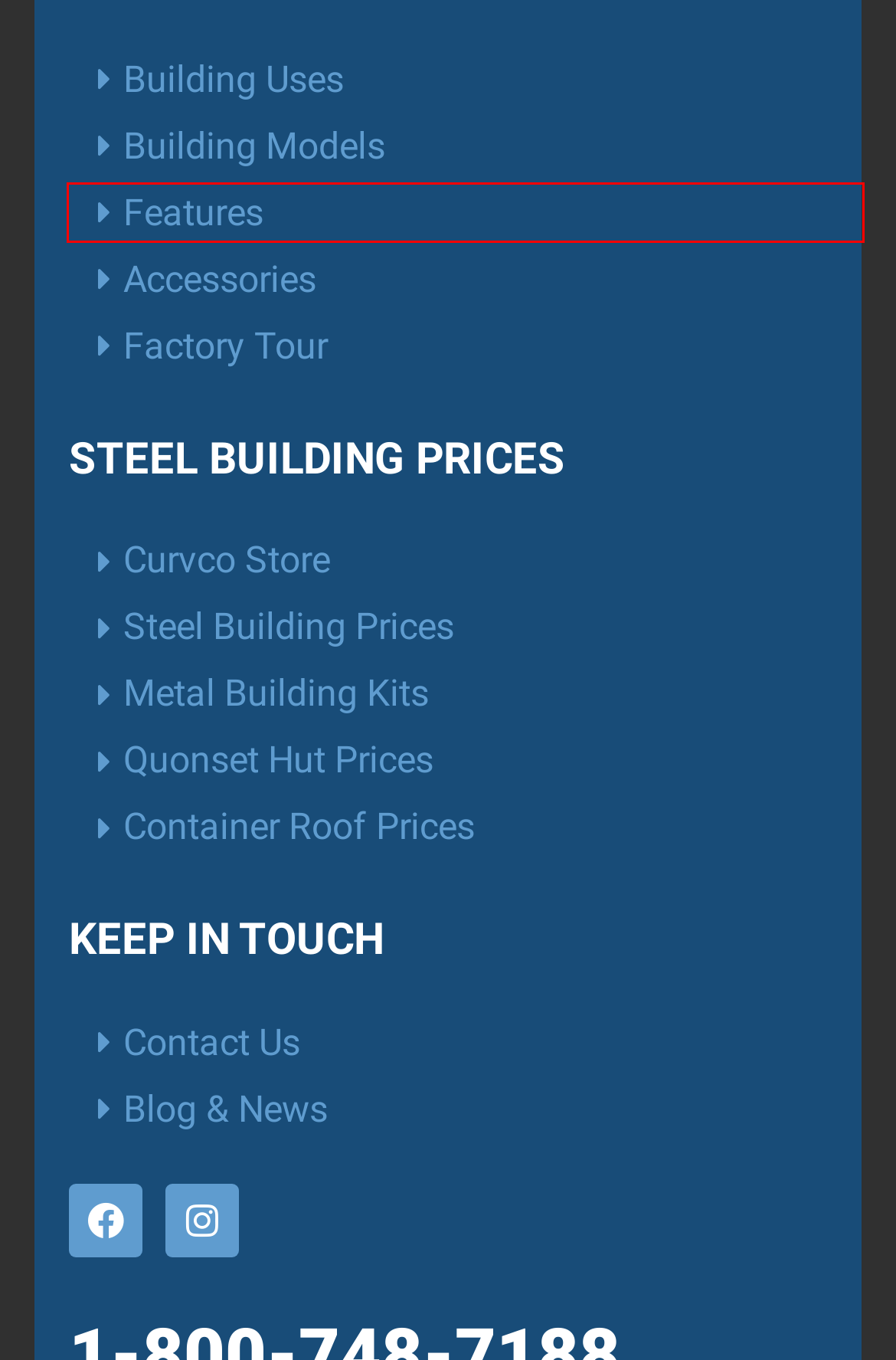With the provided screenshot showing a webpage and a red bounding box, determine which webpage description best fits the new page that appears after clicking the element inside the red box. Here are the options:
A. Arch Metal Building Features, 100% US Buildings, Curvco Steel
B. Arch Building Accessories And Parts
C. Steel Quonset Hut Prices, Prefab Arch Building kits For Sale
D. Shop - Curvco Steel Buildings
E. Arch Steel Building Models - Curvco Steel Buildings
F. Steel Building Prices | Online Prices, Arch Metal Building Kits
G. Container Roof Prices - Container Cover Buildings roof kit cost
H. Steel Buildings, Metal Buildings | Contact Curvco Steel Buildings

A